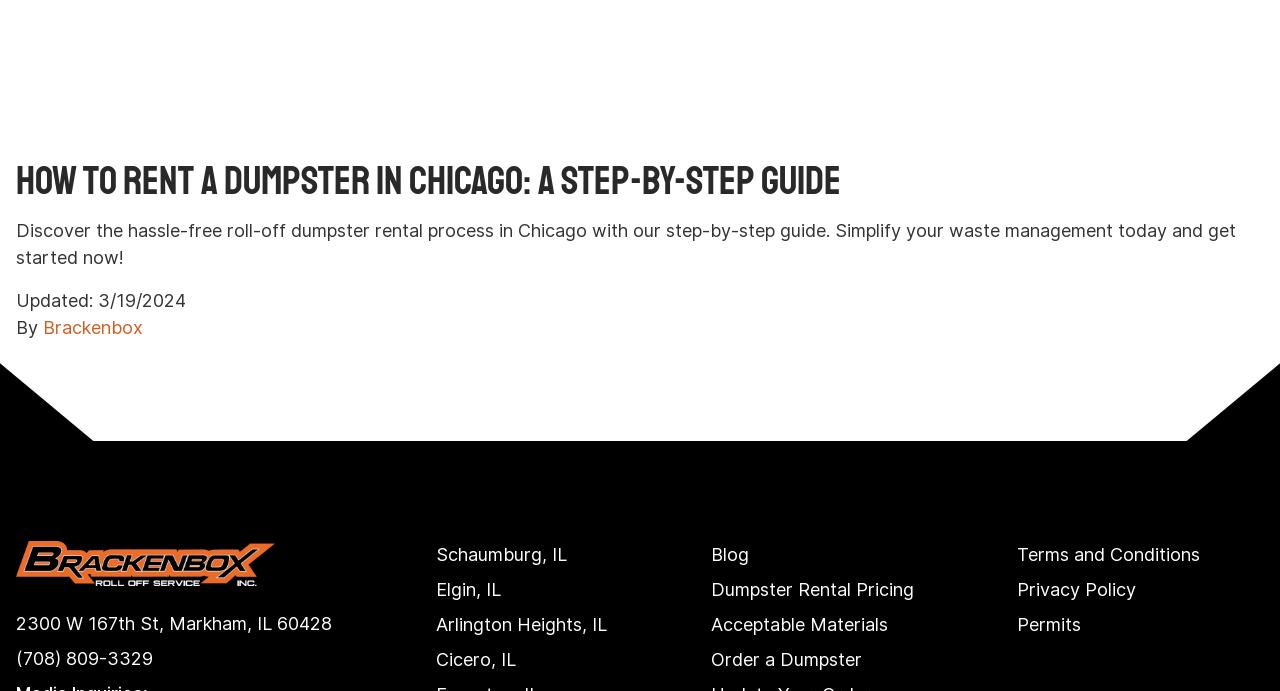Indicate the bounding box coordinates of the element that needs to be clicked to satisfy the following instruction: "Read the step-by-step guide to renting a dumpster in Chicago". The coordinates should be four float numbers between 0 and 1, i.e., [left, top, right, bottom].

[0.012, 0.234, 0.657, 0.291]